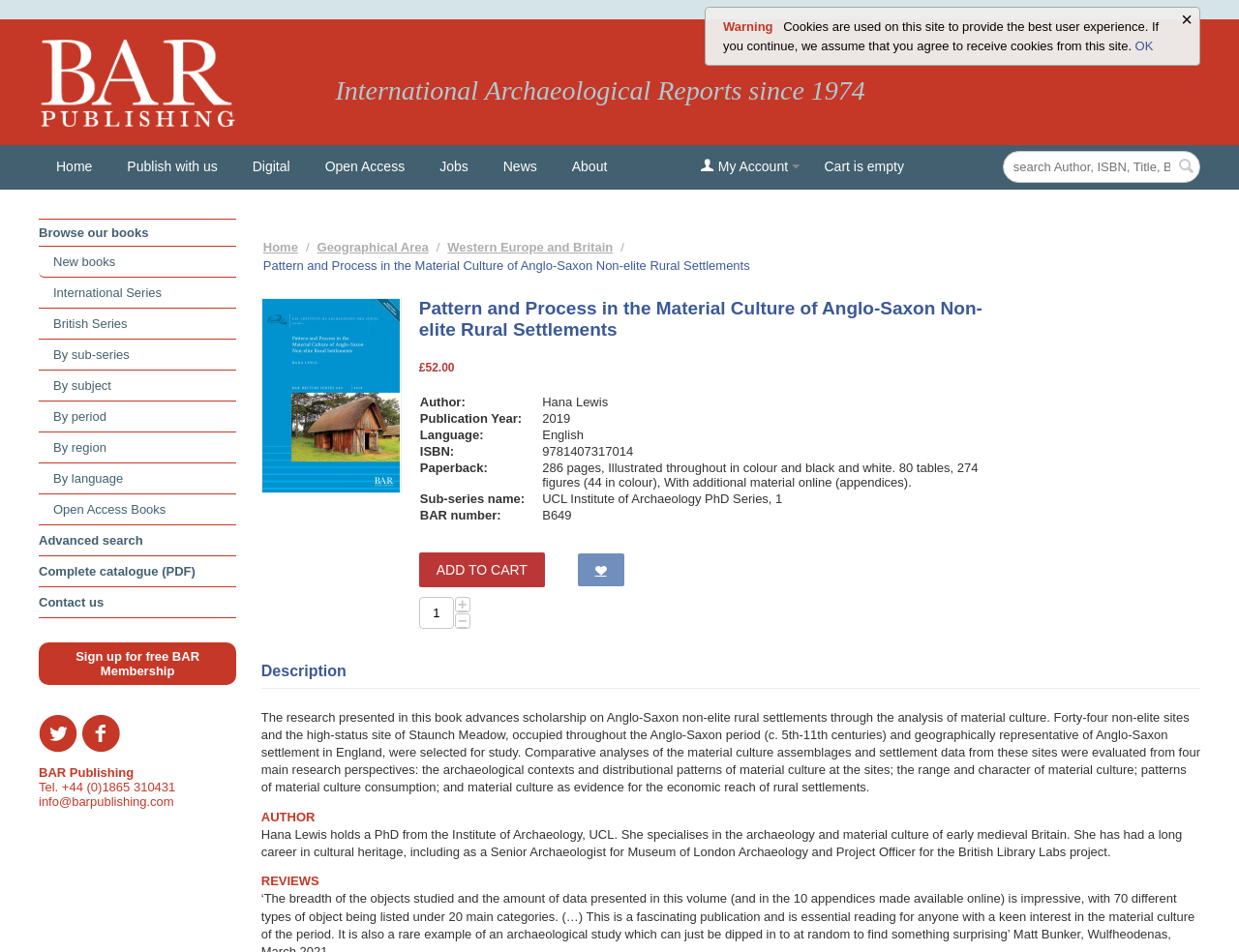Locate the bounding box coordinates of the item that should be clicked to fulfill the instruction: "View book details".

[0.212, 0.314, 0.323, 0.517]